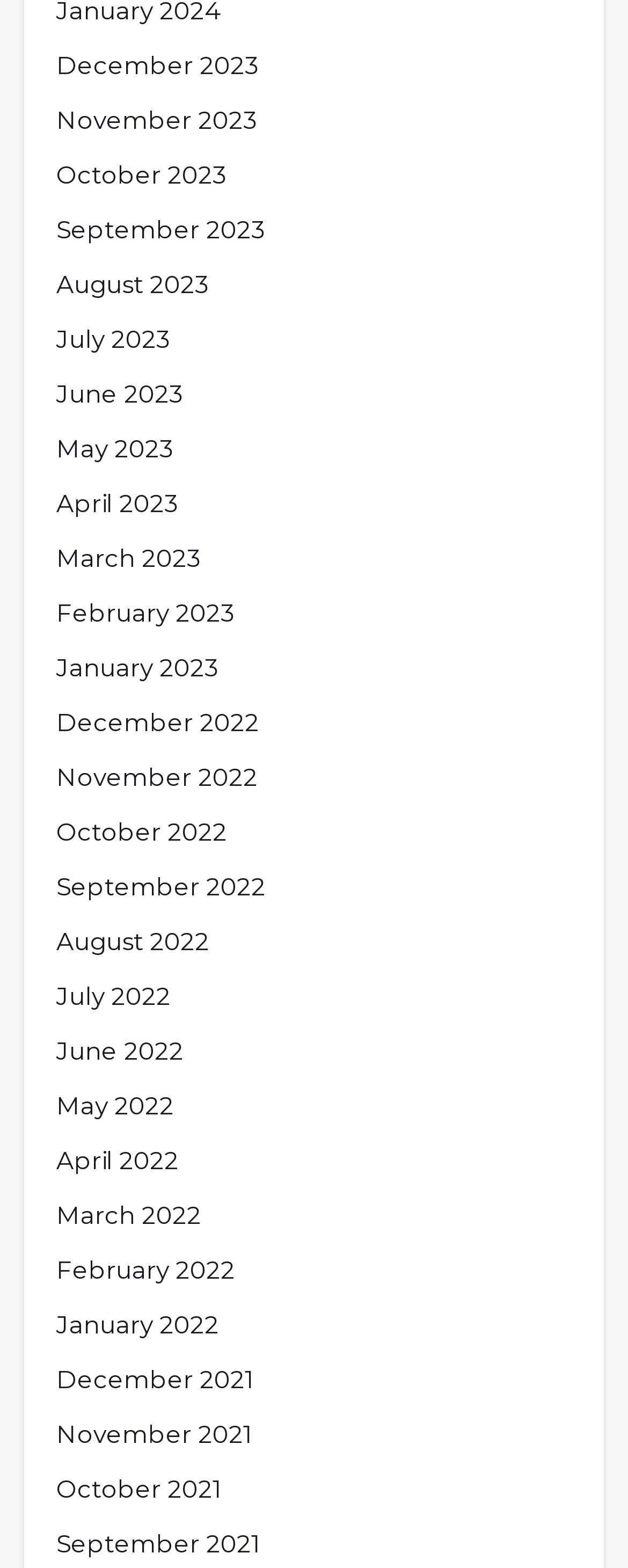Answer the following query with a single word or phrase:
What is the common prefix of all link texts?

month name